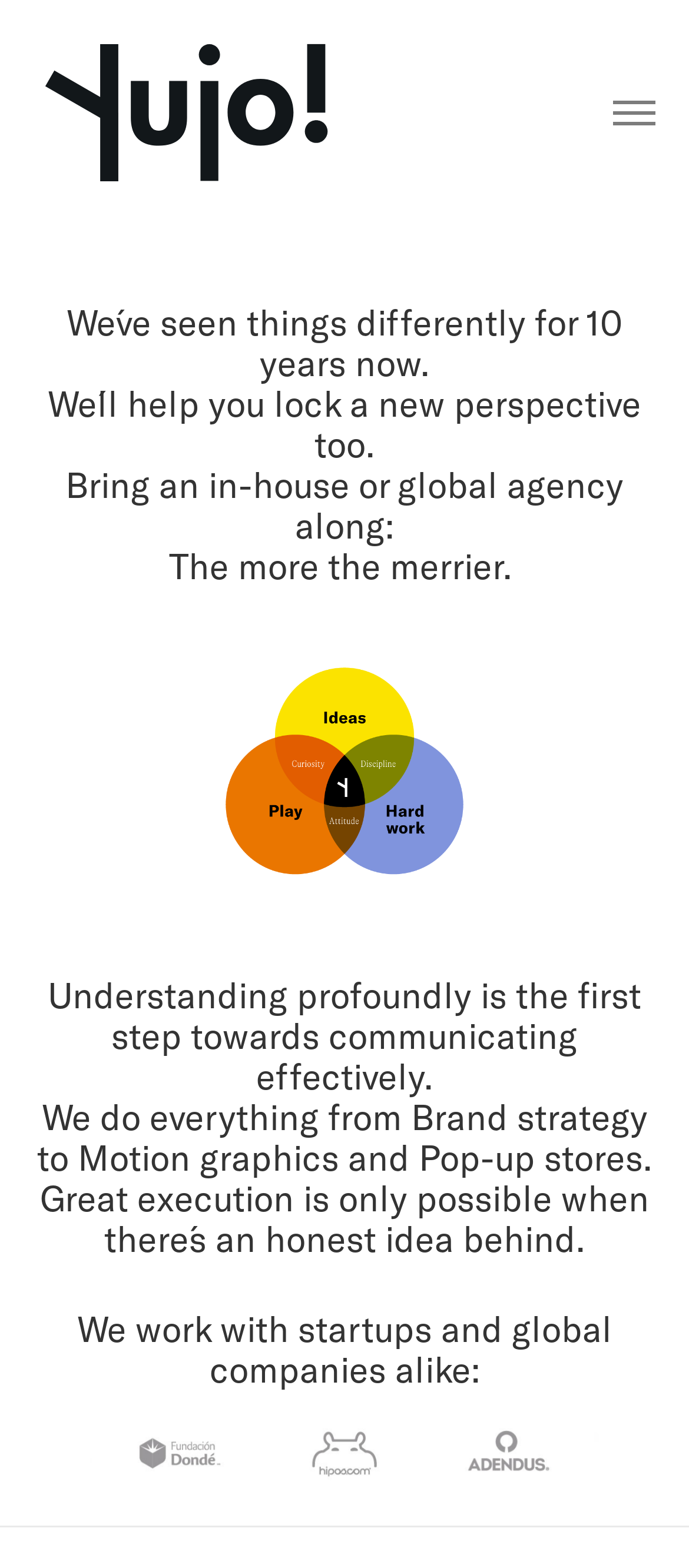Give a concise answer using only one word or phrase for this question:
What is the company name?

YuJo!